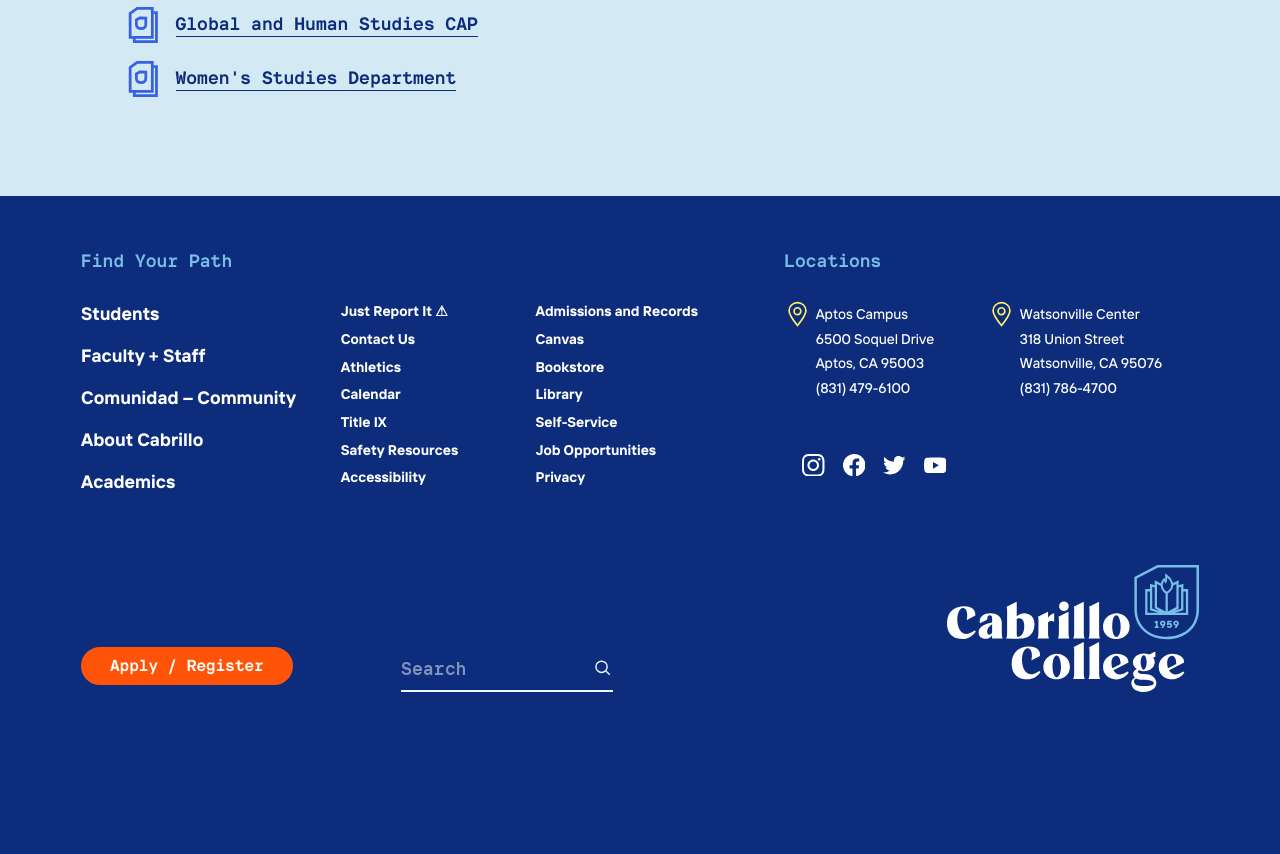What is the phone number of the Aptos Campus? Based on the image, give a response in one word or a short phrase.

(831) 479-6100